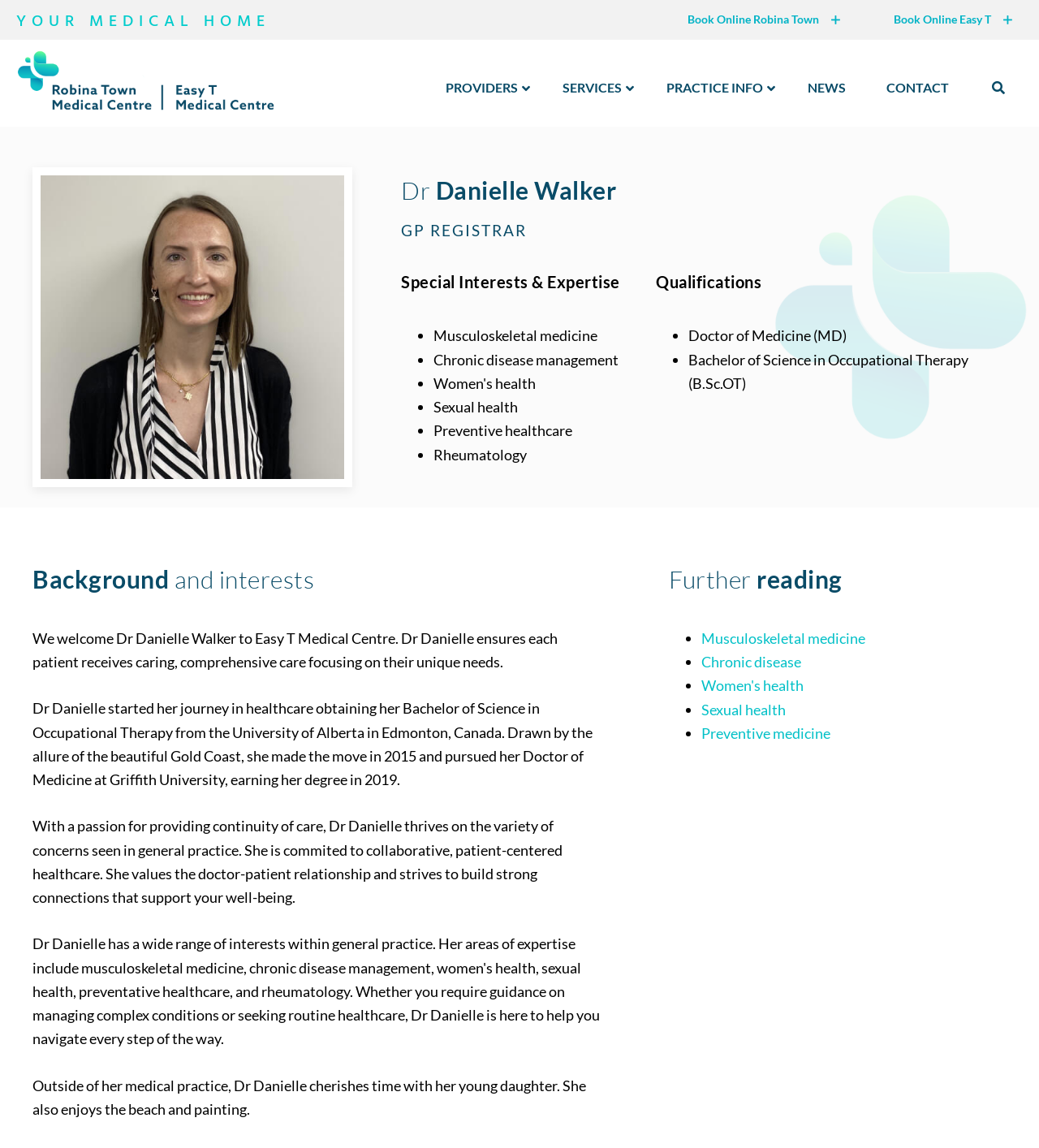What is the name of the medical centre where Dr Danielle Walker works?
Give a detailed and exhaustive answer to the question.

The name of the medical centre where Dr Danielle Walker works is Easy T Medical Centre, which is mentioned in the root element 'Dr Danielle Walker - Easy T Medical Centre, Gold Coast'.